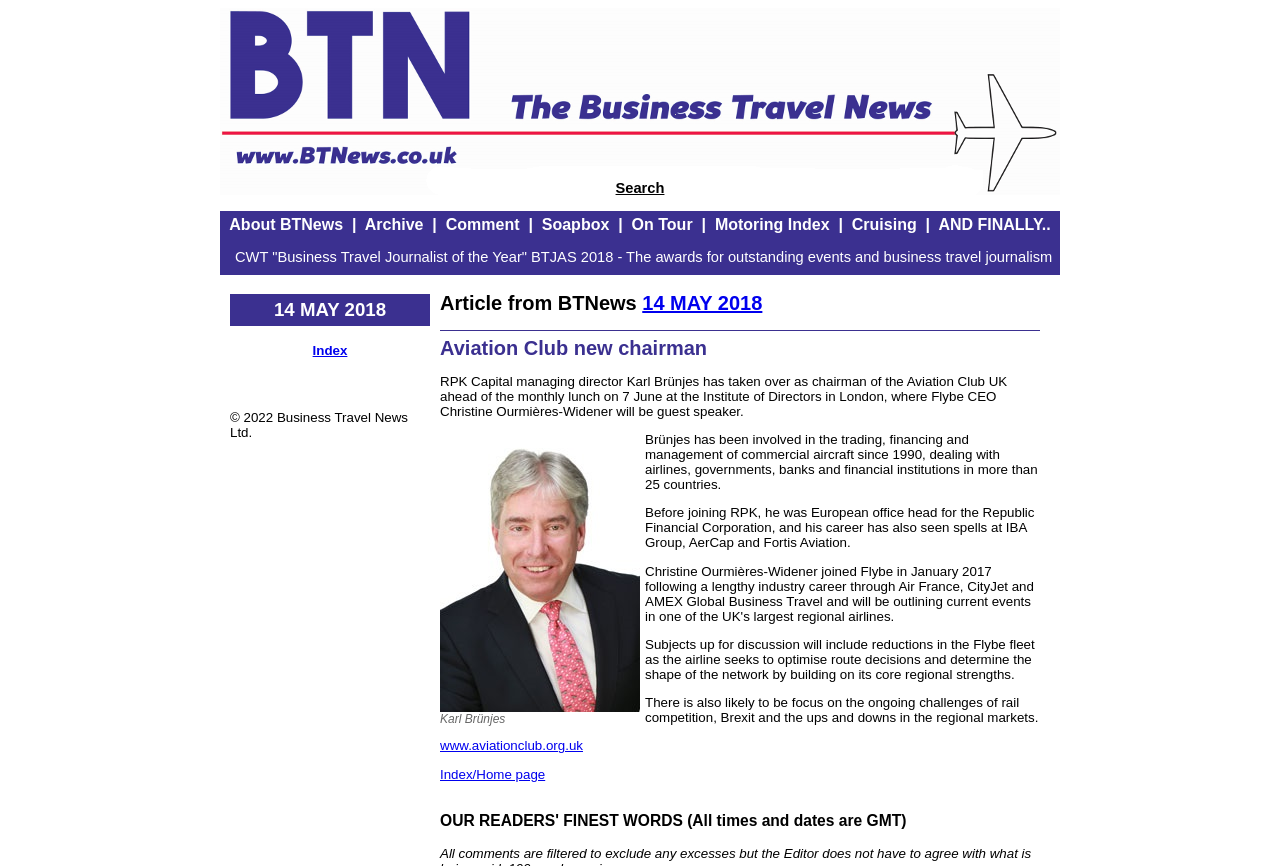What is the website of the Aviation Club UK?
Based on the image, please offer an in-depth response to the question.

The answer can be found in the link element with coordinates [0.344, 0.853, 0.455, 0.87], which points to the website 'www.aviationclub.org.uk'.